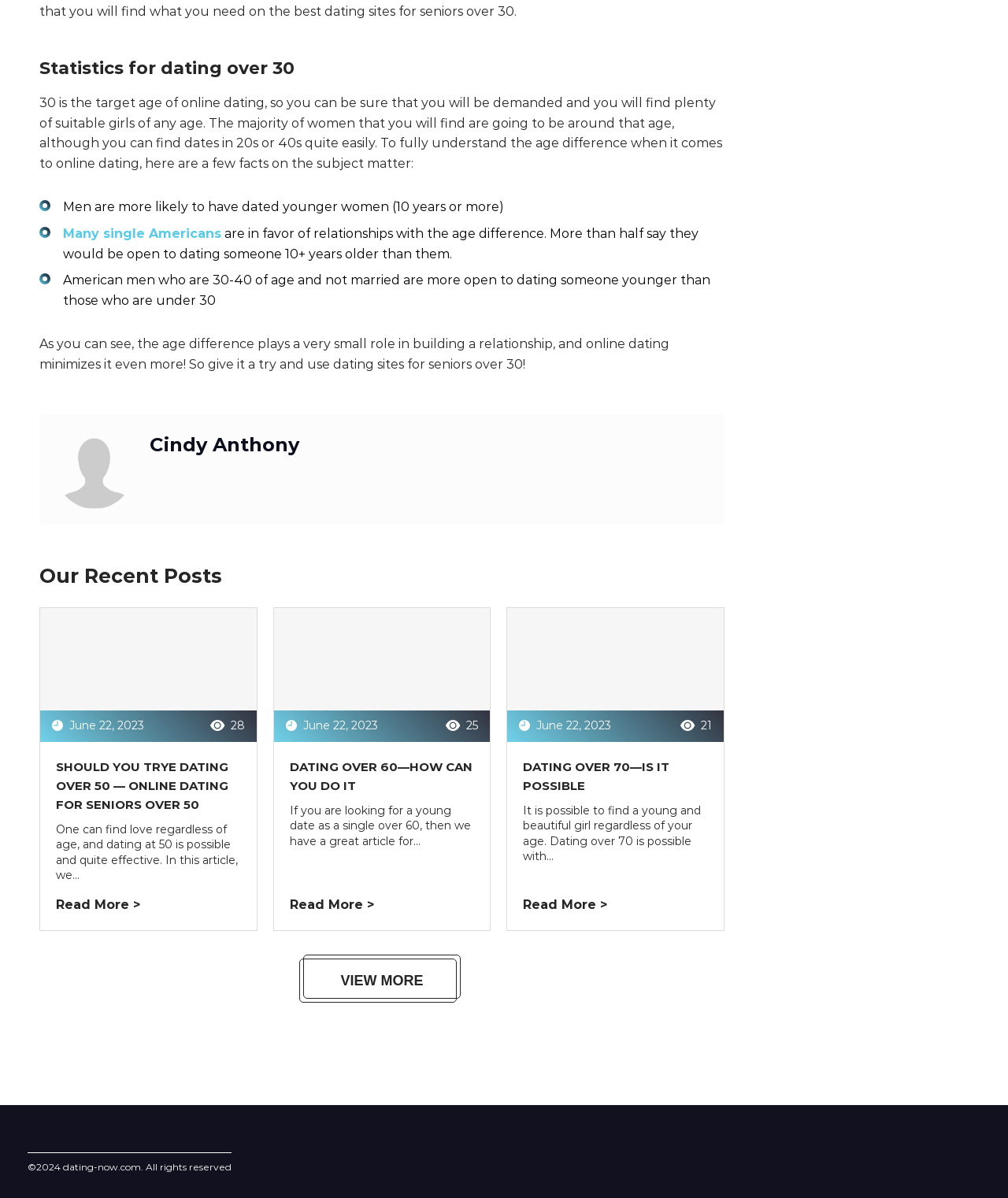Determine the bounding box for the UI element described here: "Dating Over 70—Is It Possible".

[0.519, 0.632, 0.702, 0.664]